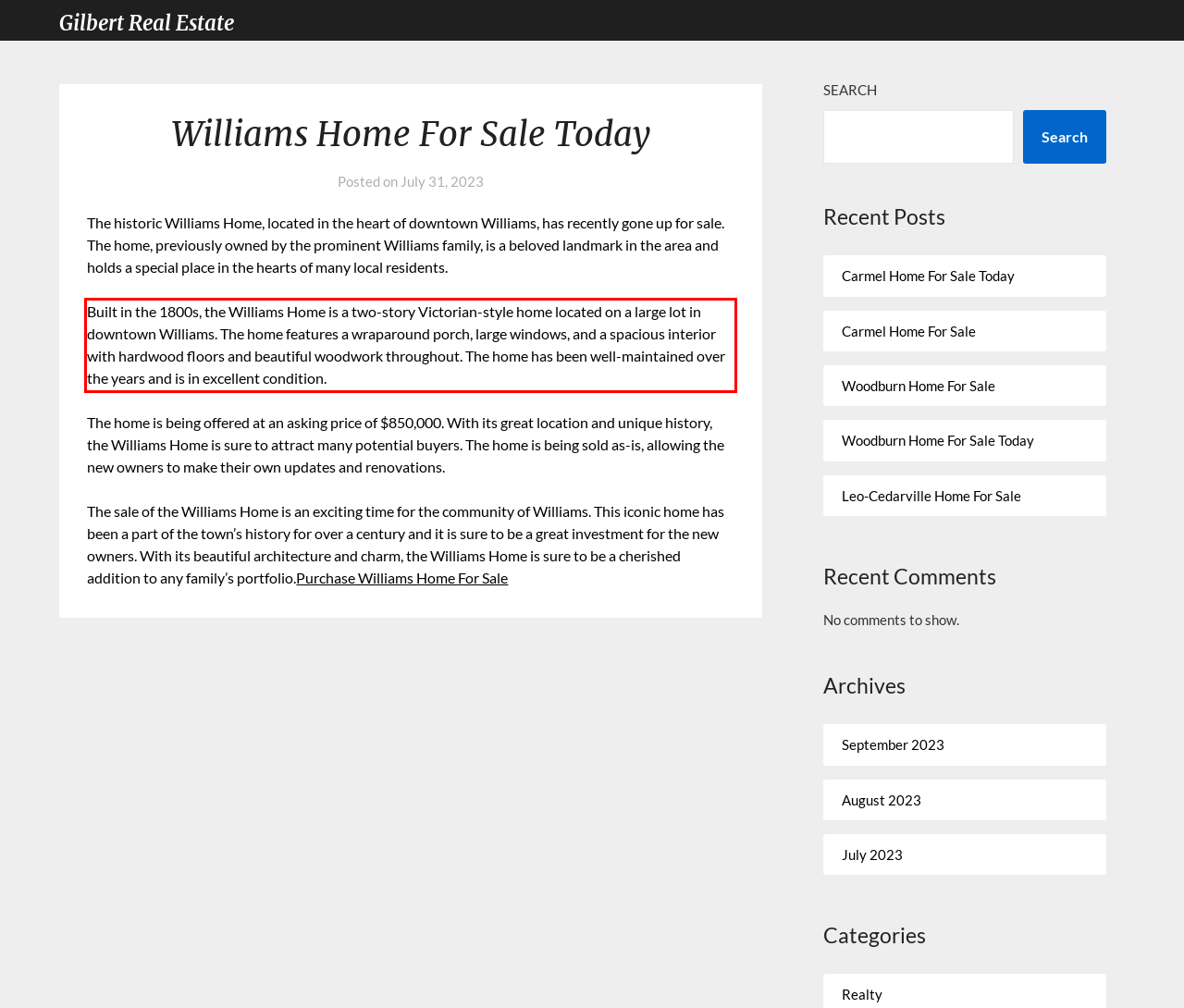Identify the red bounding box in the webpage screenshot and perform OCR to generate the text content enclosed.

Built in the 1800s, the Williams Home is a two-story Victorian-style home located on a large lot in downtown Williams. The home features a wraparound porch, large windows, and a spacious interior with hardwood floors and beautiful woodwork throughout. The home has been well-maintained over the years and is in excellent condition.